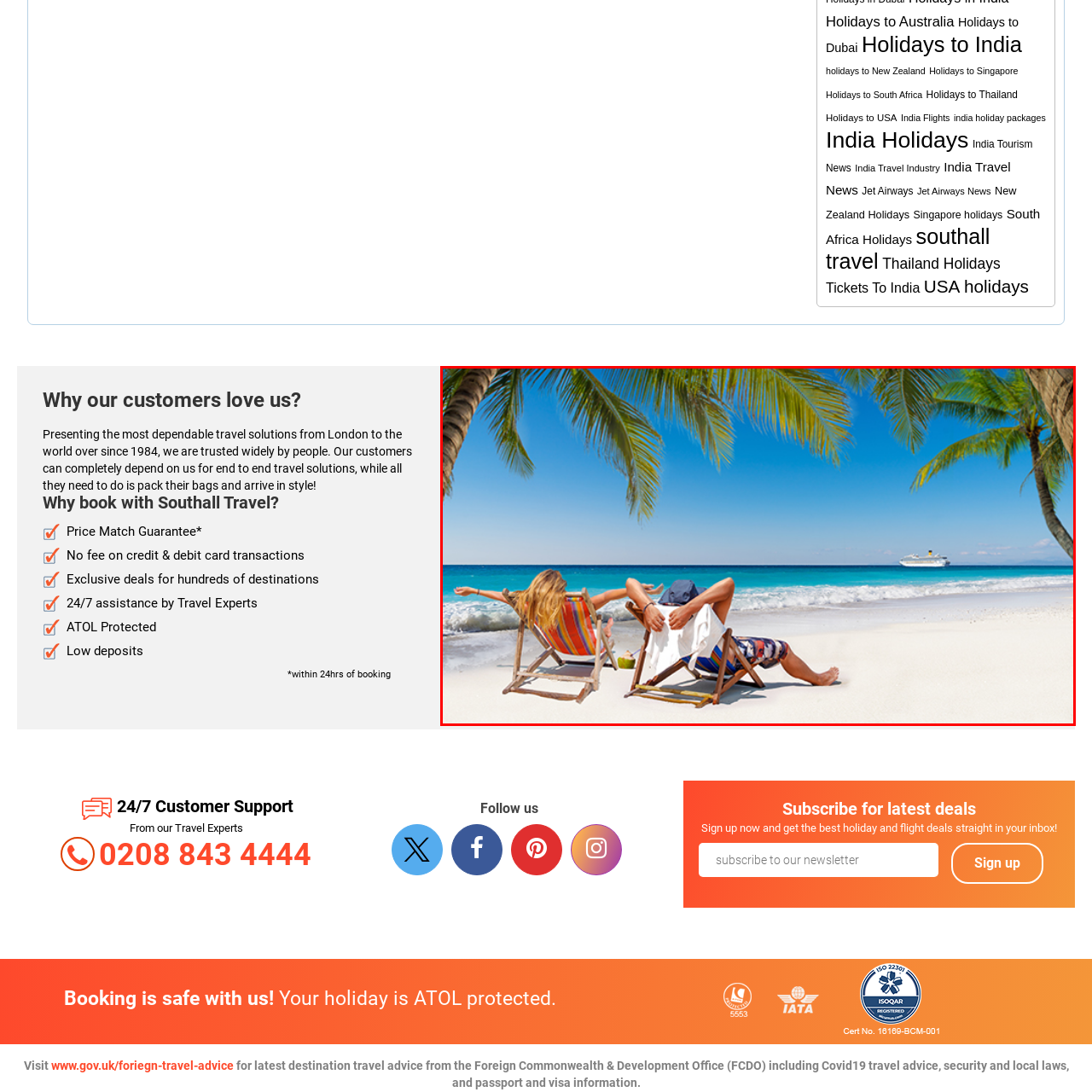What is moving in the background?
Carefully examine the image highlighted by the red bounding box and provide a detailed answer to the question.

The caption describes the background of the image, stating that 'a tranquil ocean with gentle waves rolls in, and a cruise ship glides along the horizon'. This suggests that the cruise ship is moving slowly in the distance, adding to the serene atmosphere of the scene.